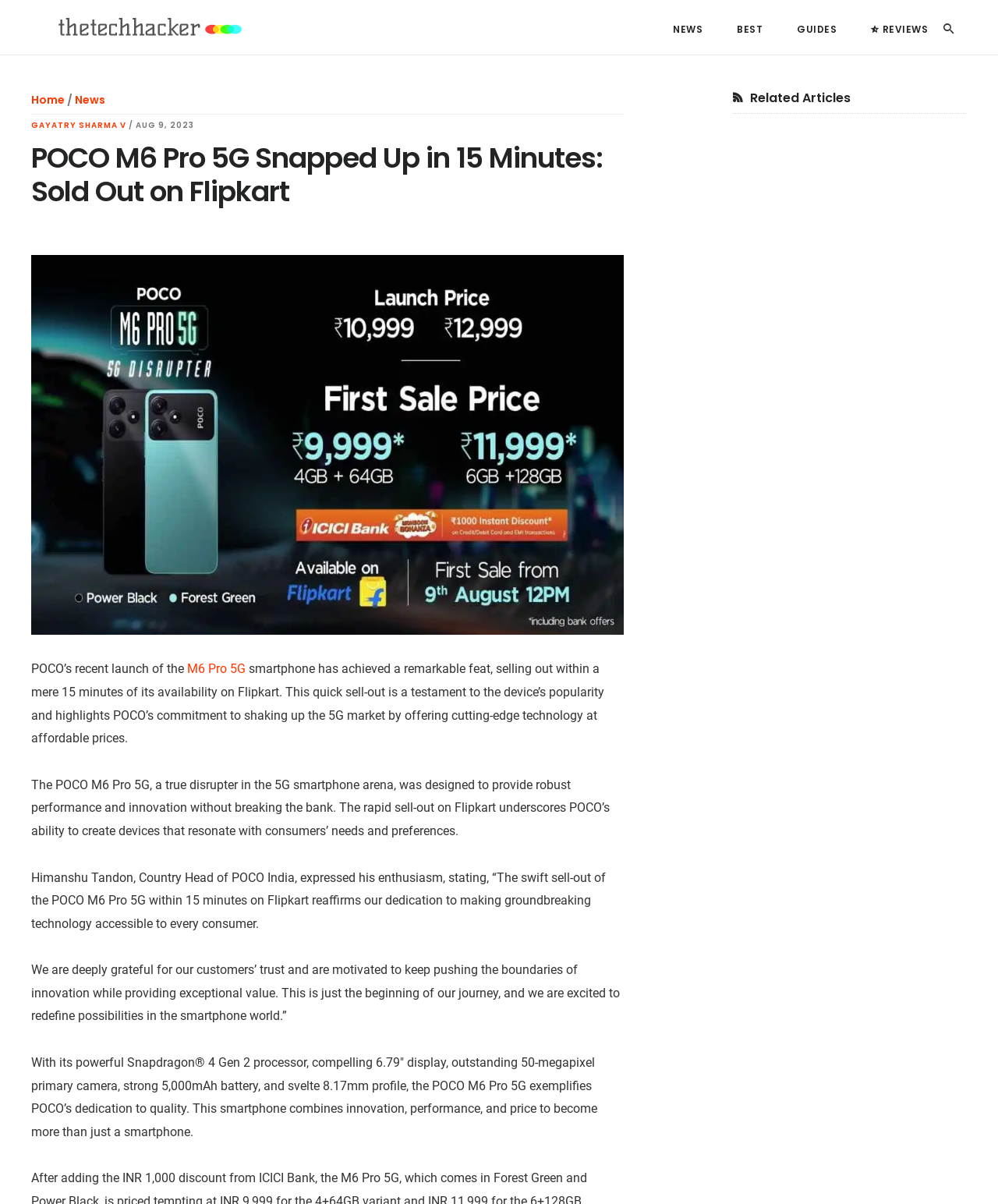Please specify the bounding box coordinates of the clickable region necessary for completing the following instruction: "Read the news". The coordinates must consist of four float numbers between 0 and 1, i.e., [left, top, right, bottom].

[0.666, 0.014, 0.712, 0.035]